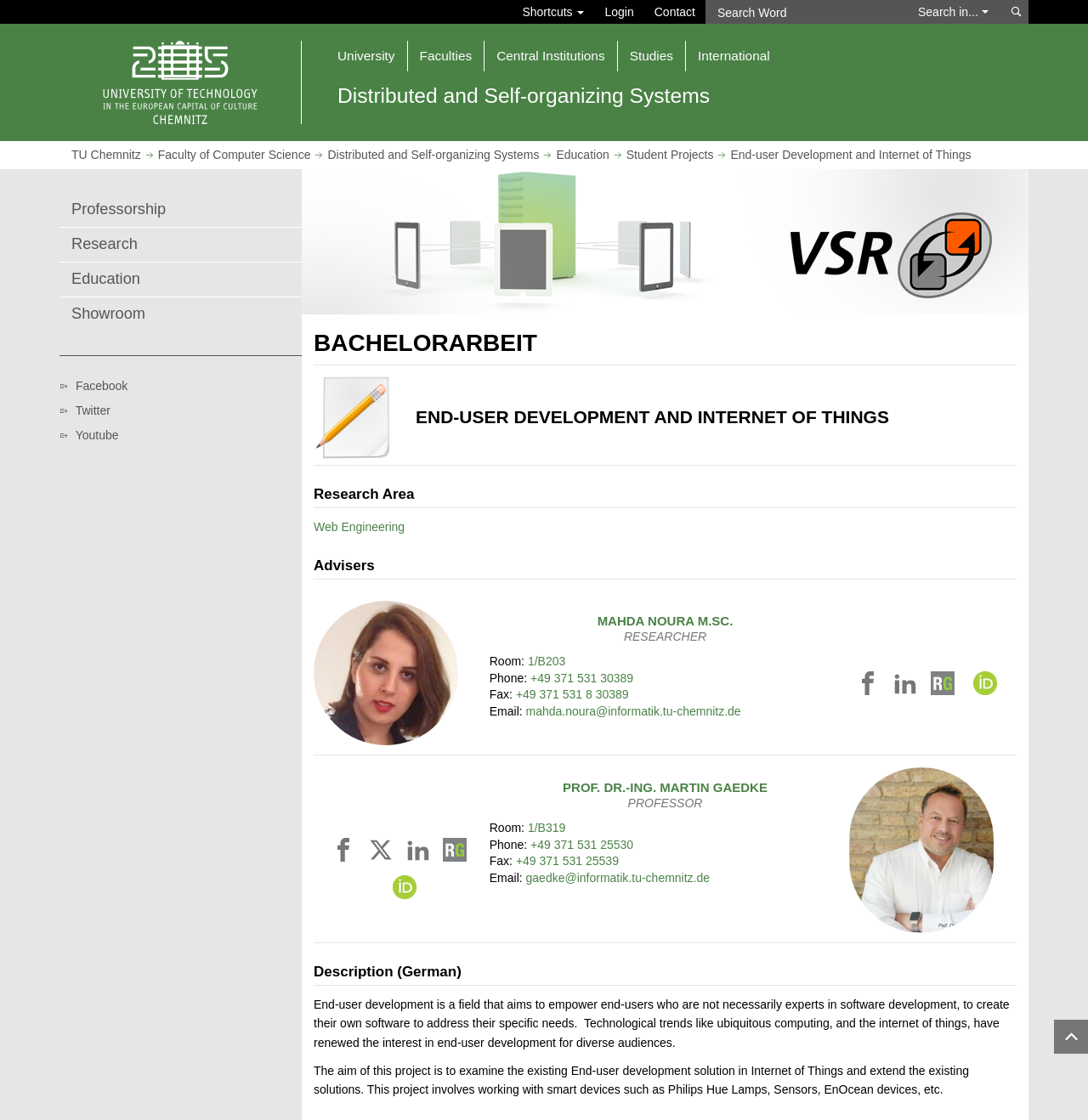Identify the bounding box of the UI element that matches this description: "Blog".

None